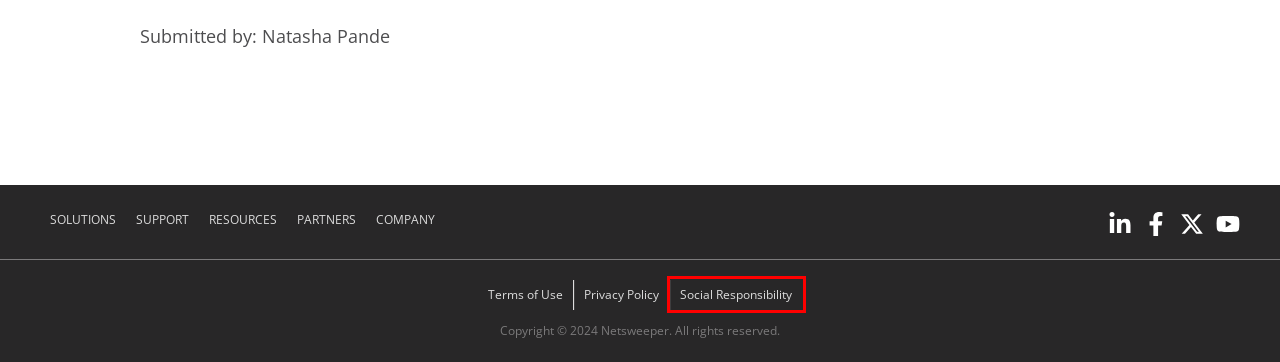You have a screenshot of a webpage with an element surrounded by a red bounding box. Choose the webpage description that best describes the new page after clicking the element inside the red bounding box. Here are the candidates:
A. Privacy Statement (EU) - Netsweeper
B. About Us - History, Leadership, Careers - Netsweeper
C. Terms of Use - Guiding your Experience - Netsweeper
D. Mental health in light of the COVID-19 pandemic
E. Resources - News & Downloads - Netsweeper
F. Social Responsibility Statement - Netsweeper
G. Movember - Changing the face of men's health  - Movember
H. Privacy Policy - Your Data; Our Commitment - Netsweeper

F